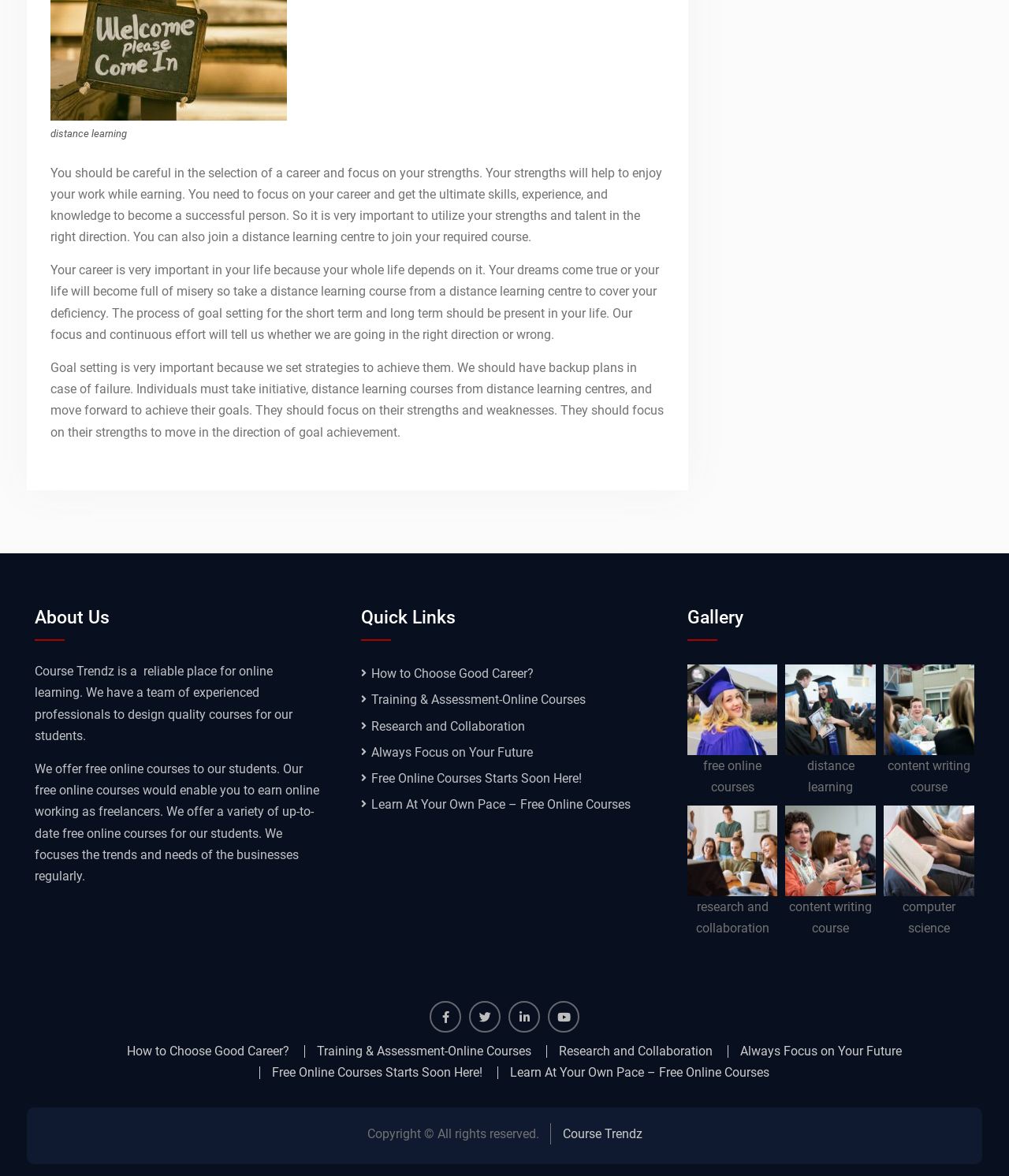What is the main purpose of this website?
Look at the screenshot and provide an in-depth answer.

Based on the content of the webpage, it appears that the main purpose of this website is to provide online learning resources and courses. The website has sections such as 'About Us', 'Quick Links', and 'Gallery' that suggest it is an educational platform.